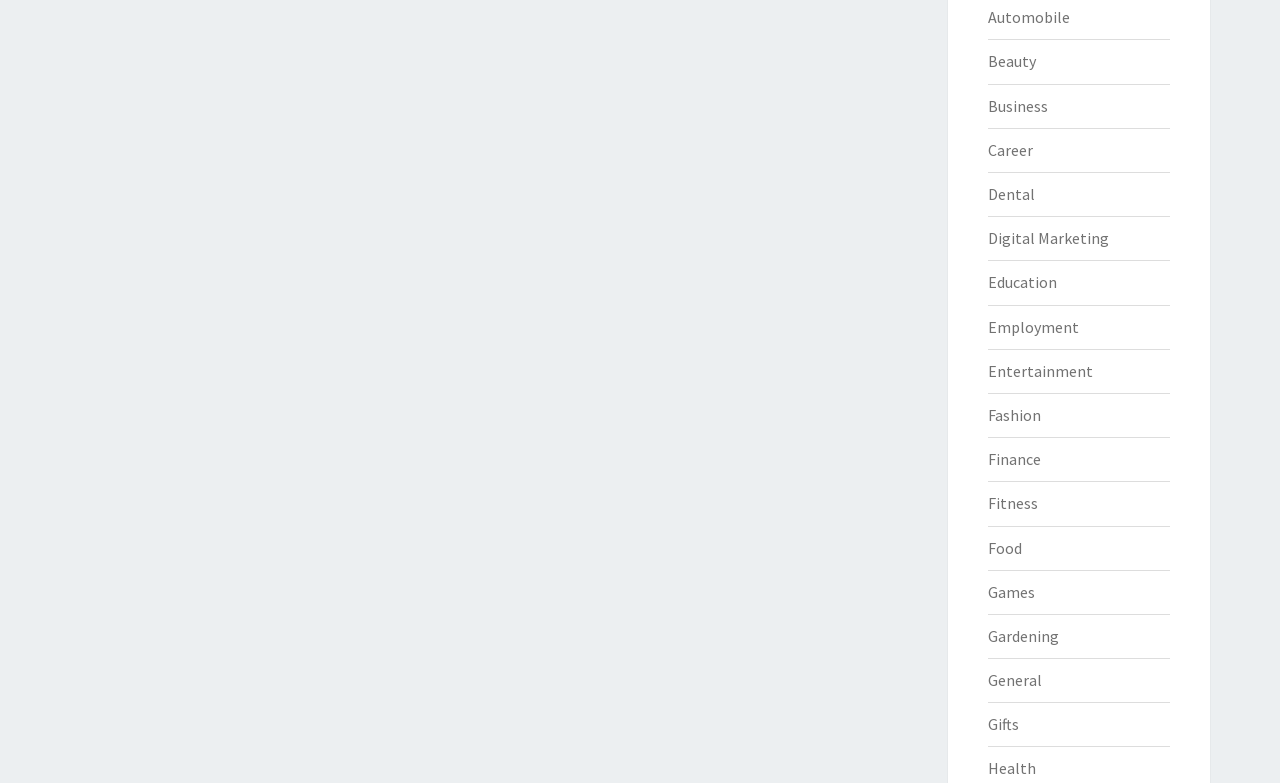Please identify the bounding box coordinates of the clickable area that will fulfill the following instruction: "Click on Automobile". The coordinates should be in the format of four float numbers between 0 and 1, i.e., [left, top, right, bottom].

[0.771, 0.009, 0.836, 0.035]